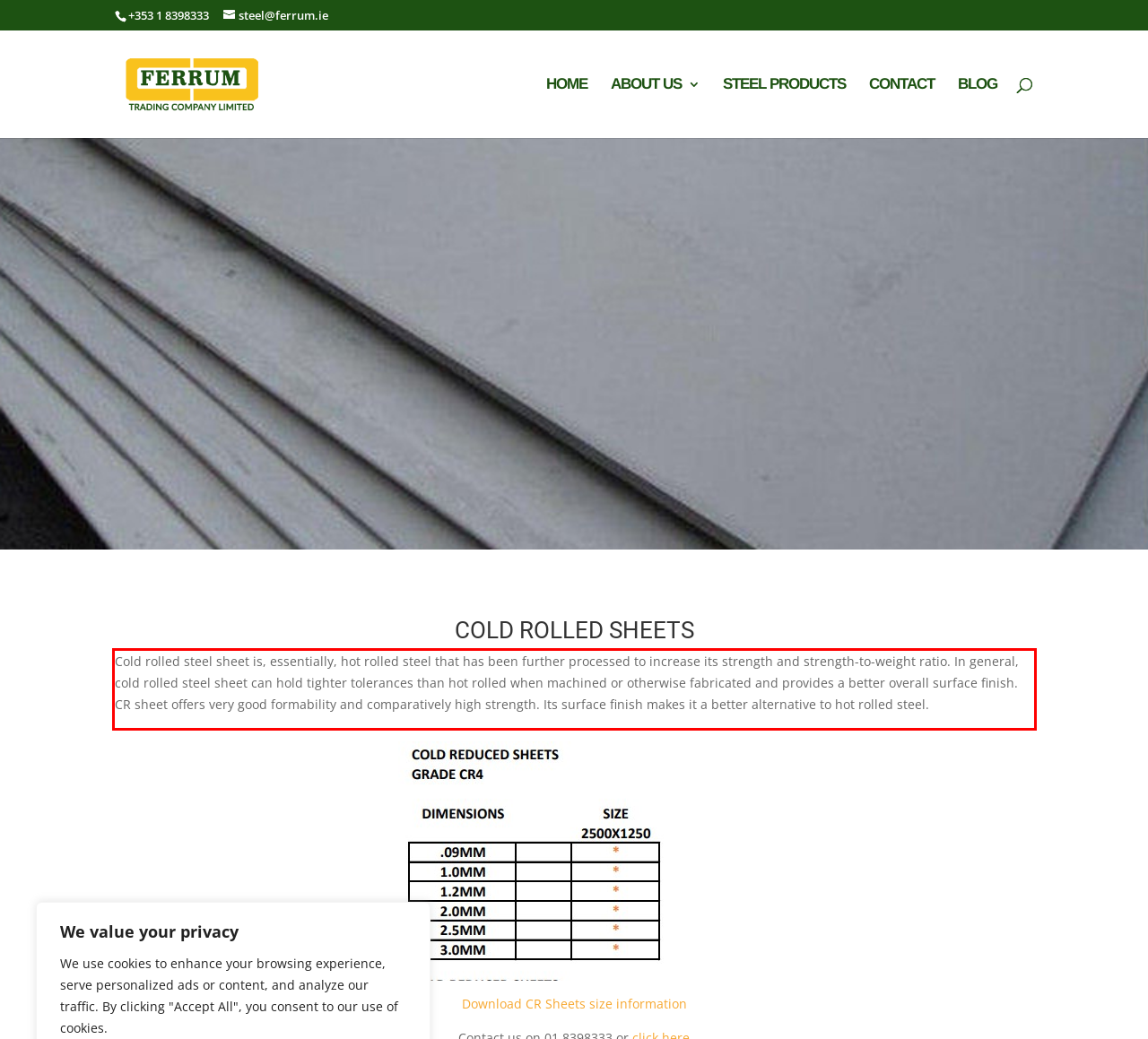Using the provided screenshot of a webpage, recognize the text inside the red rectangle bounding box by performing OCR.

Cold rolled steel sheet is, essentially, hot rolled steel that has been further processed to increase its strength and strength-to-weight ratio. In general, cold rolled steel sheet can hold tighter tolerances than hot rolled when machined or otherwise fabricated and provides a better overall surface finish. CR sheet offers very good formability and comparatively high strength. Its surface finish makes it a better alternative to hot rolled steel.